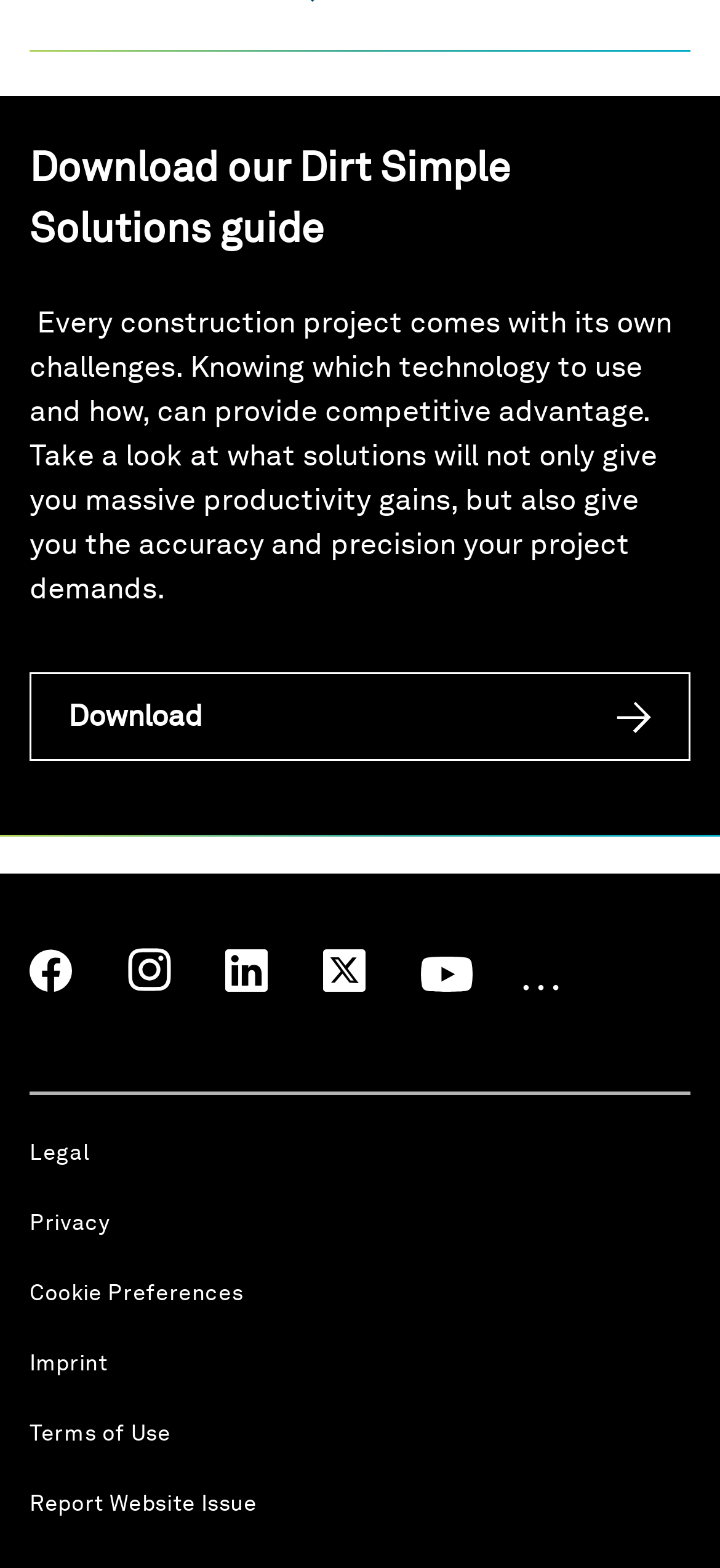How many links are there at the bottom of the page?
Based on the image content, provide your answer in one word or a short phrase.

7